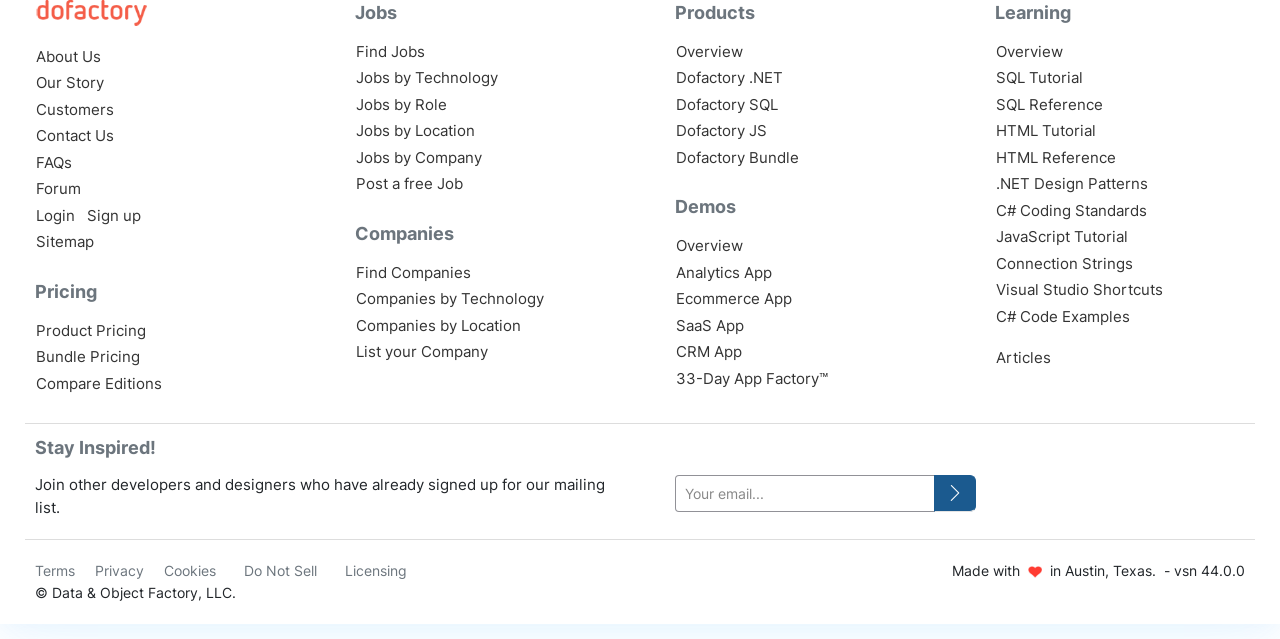Look at the image and answer the question in detail:
What is the last link in the footer section?

In the footer section of the webpage, I found the last link to be 'Licensing' with a bounding box coordinate of [0.27, 0.879, 0.318, 0.906].